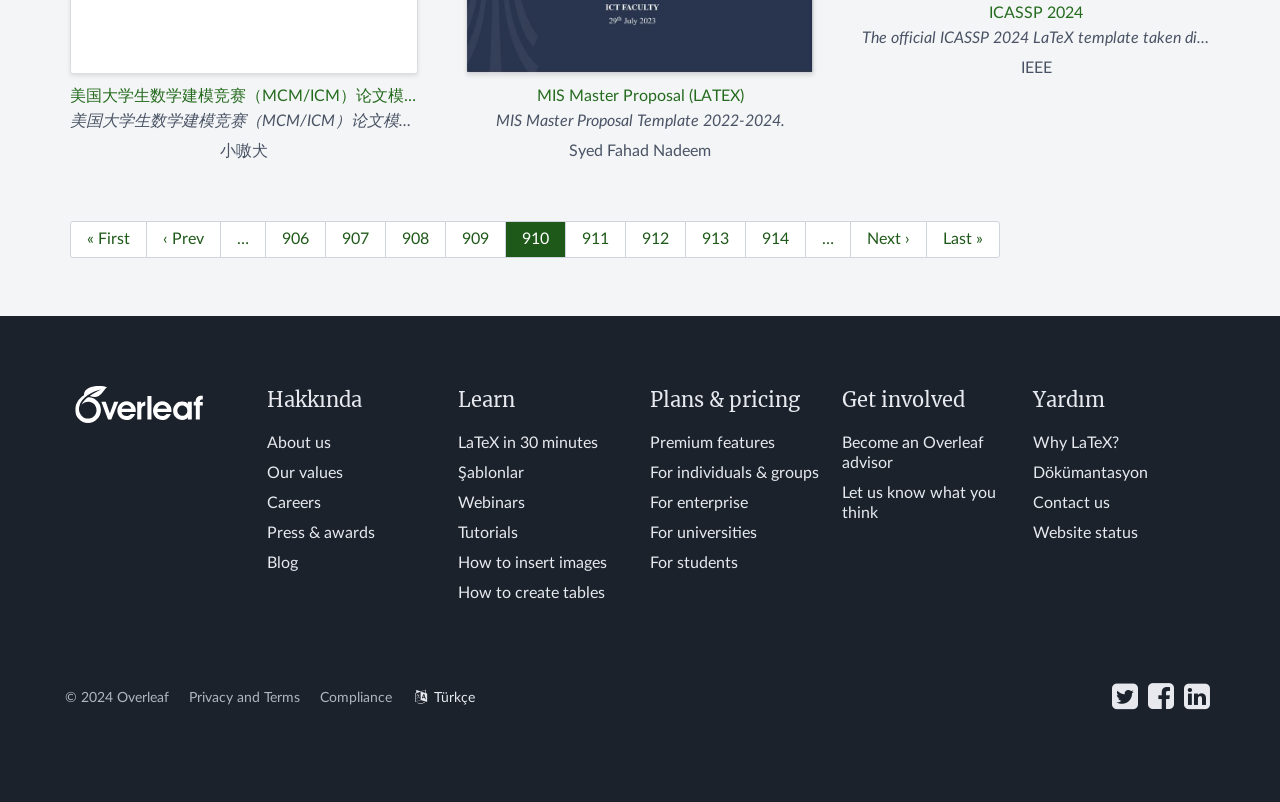Determine the bounding box coordinates of the target area to click to execute the following instruction: "View plans and pricing."

[0.508, 0.542, 0.605, 0.562]